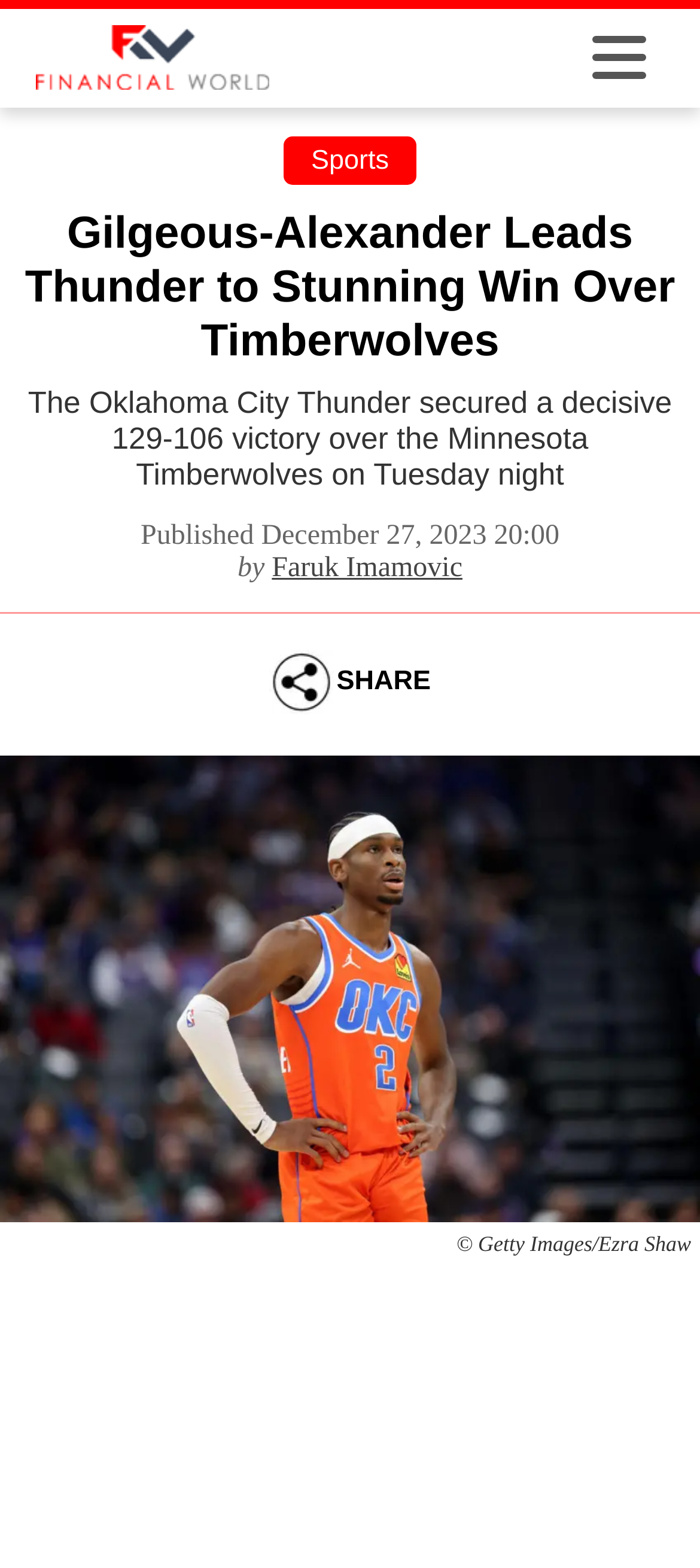What is the date of the article publication?
Using the visual information from the image, give a one-word or short-phrase answer.

December 27, 2023